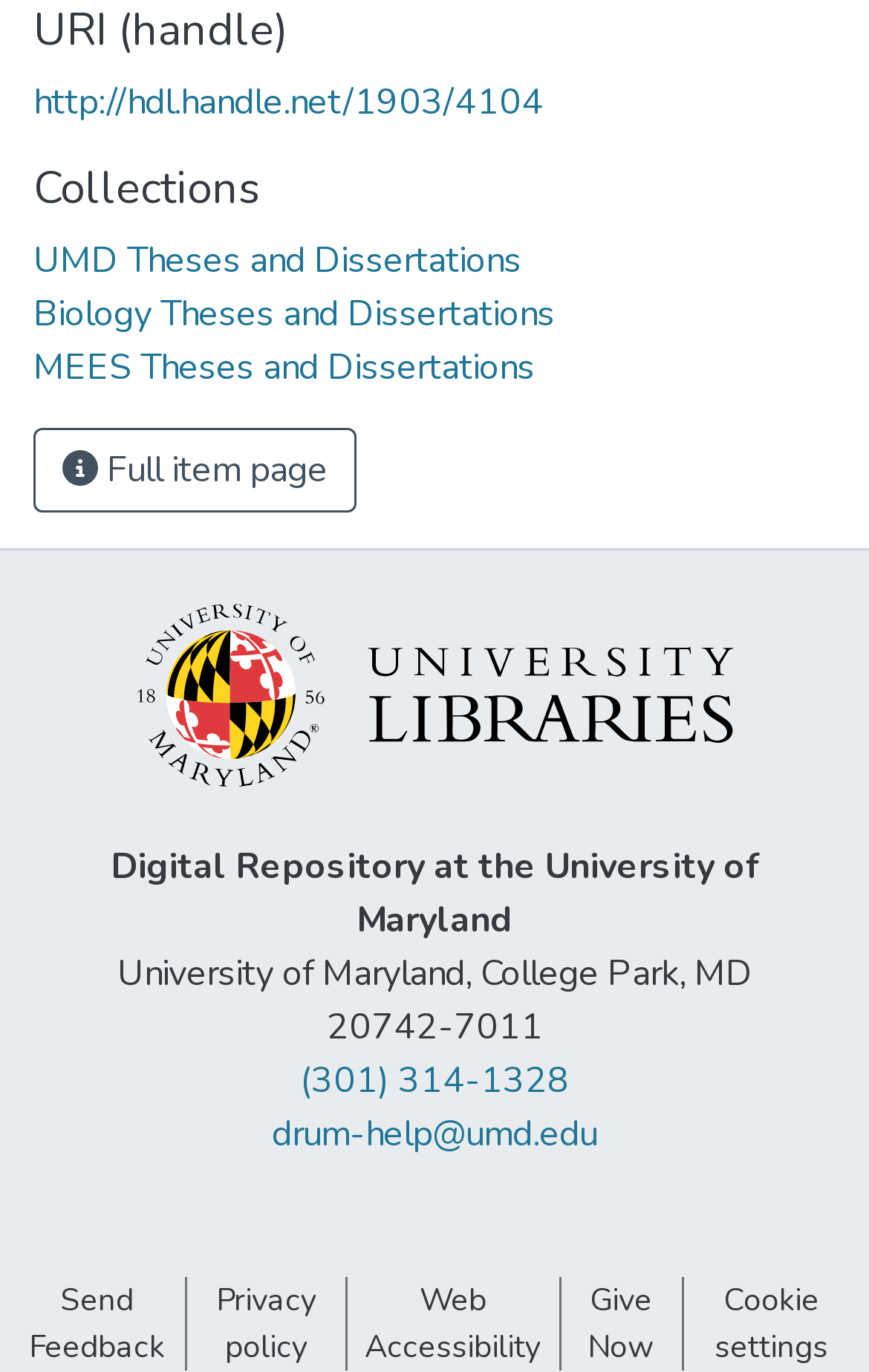Pinpoint the bounding box coordinates of the clickable area needed to execute the instruction: "View full item page". The coordinates should be specified as four float numbers between 0 and 1, i.e., [left, top, right, bottom].

[0.038, 0.311, 0.41, 0.373]